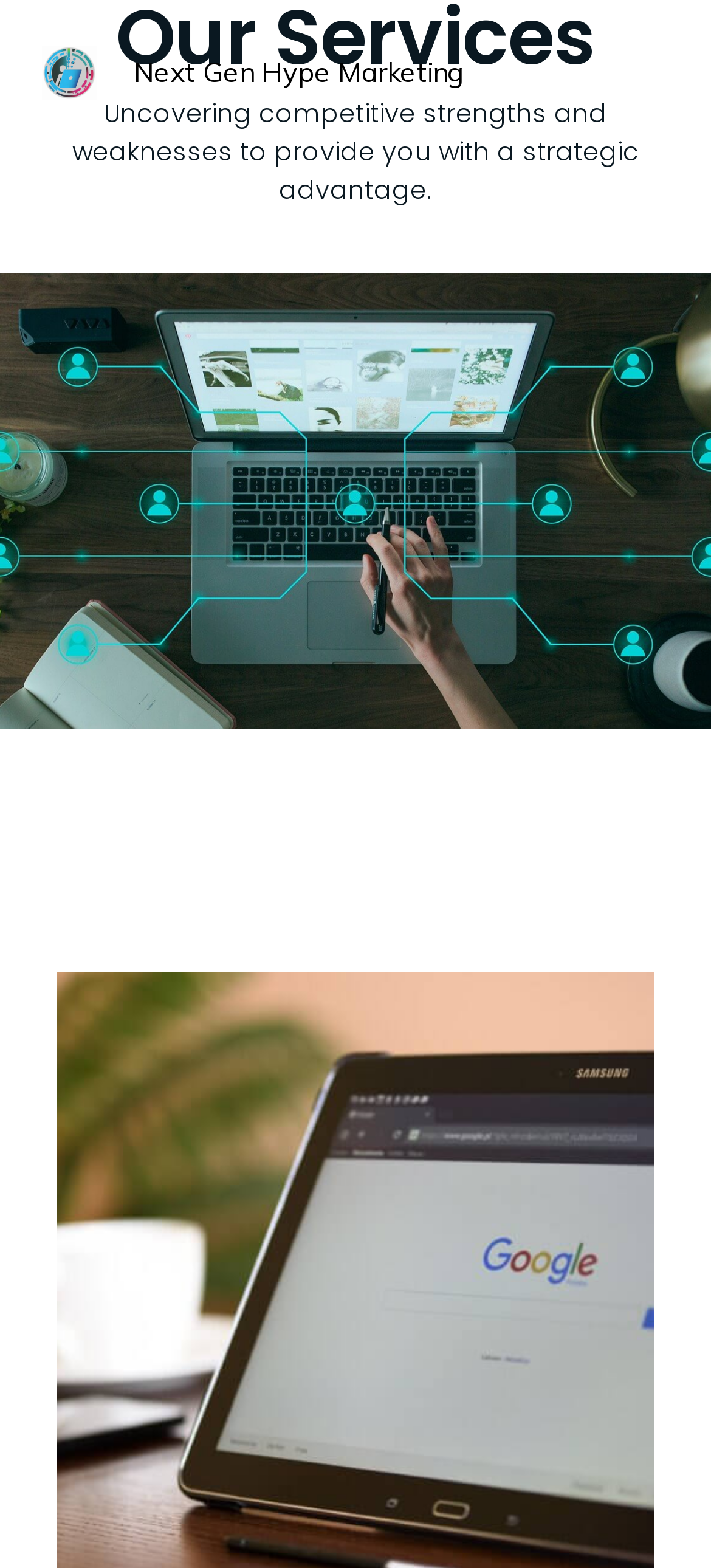What is the purpose of the 'Menu' button?
From the screenshot, provide a brief answer in one word or phrase.

To open a menu